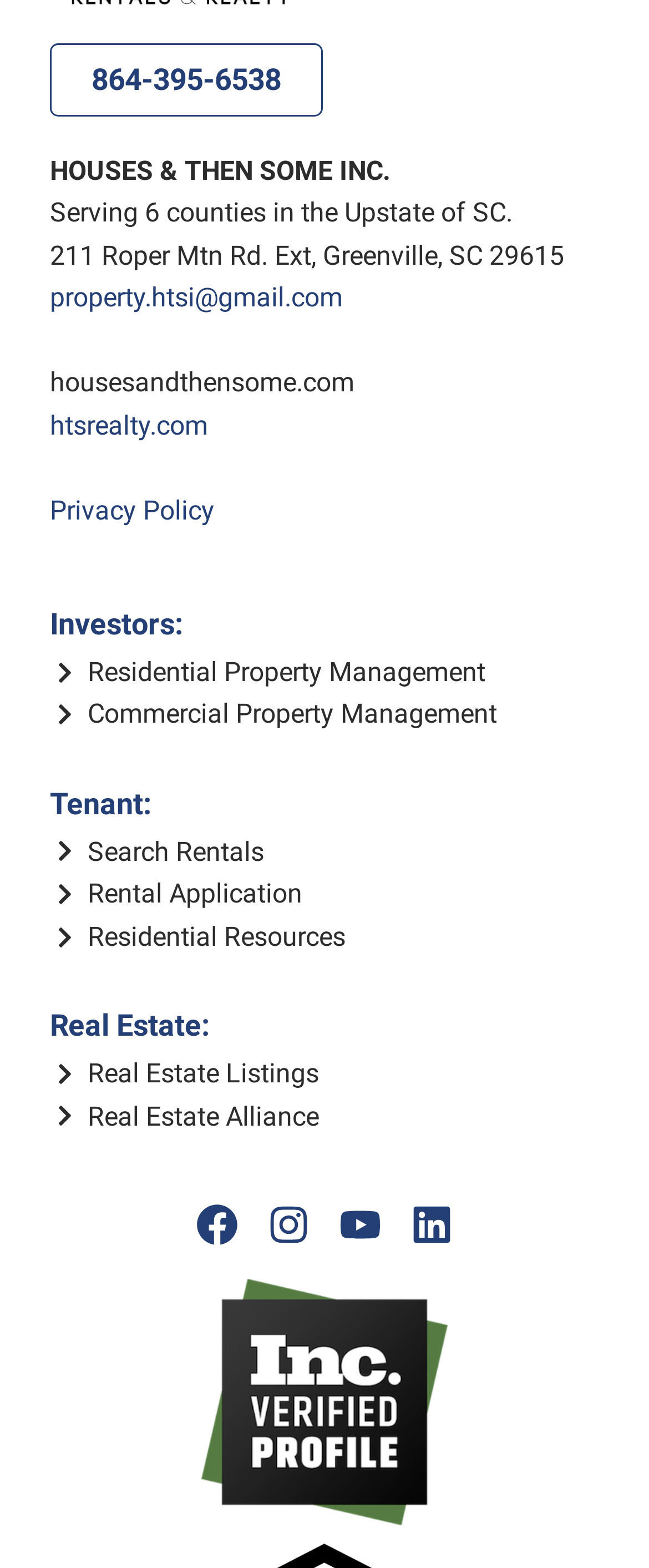Identify the coordinates of the bounding box for the element that must be clicked to accomplish the instruction: "View Real Estate Listings".

[0.077, 0.671, 0.923, 0.698]